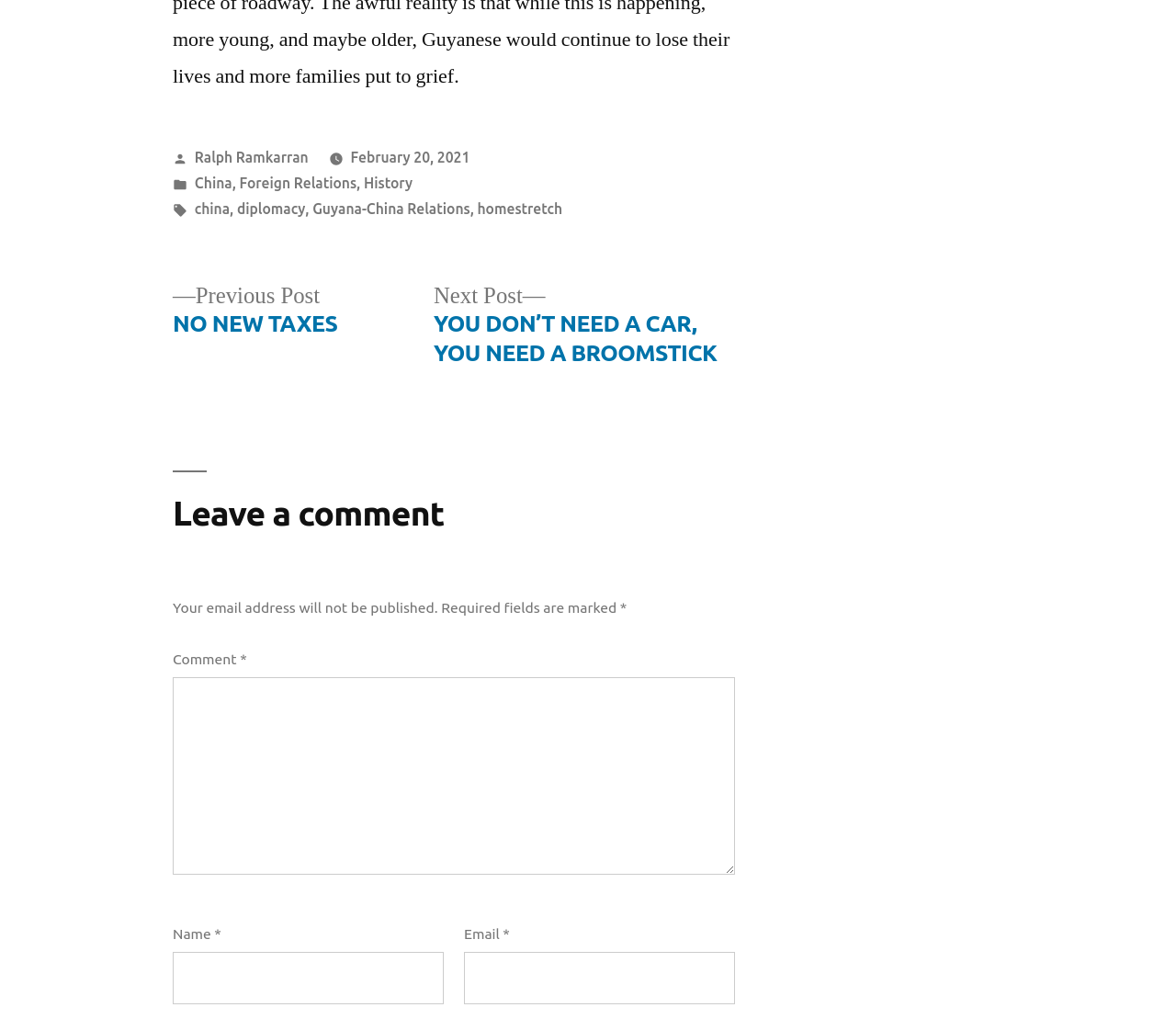Highlight the bounding box coordinates of the element you need to click to perform the following instruction: "View previous post."

[0.147, 0.273, 0.287, 0.33]